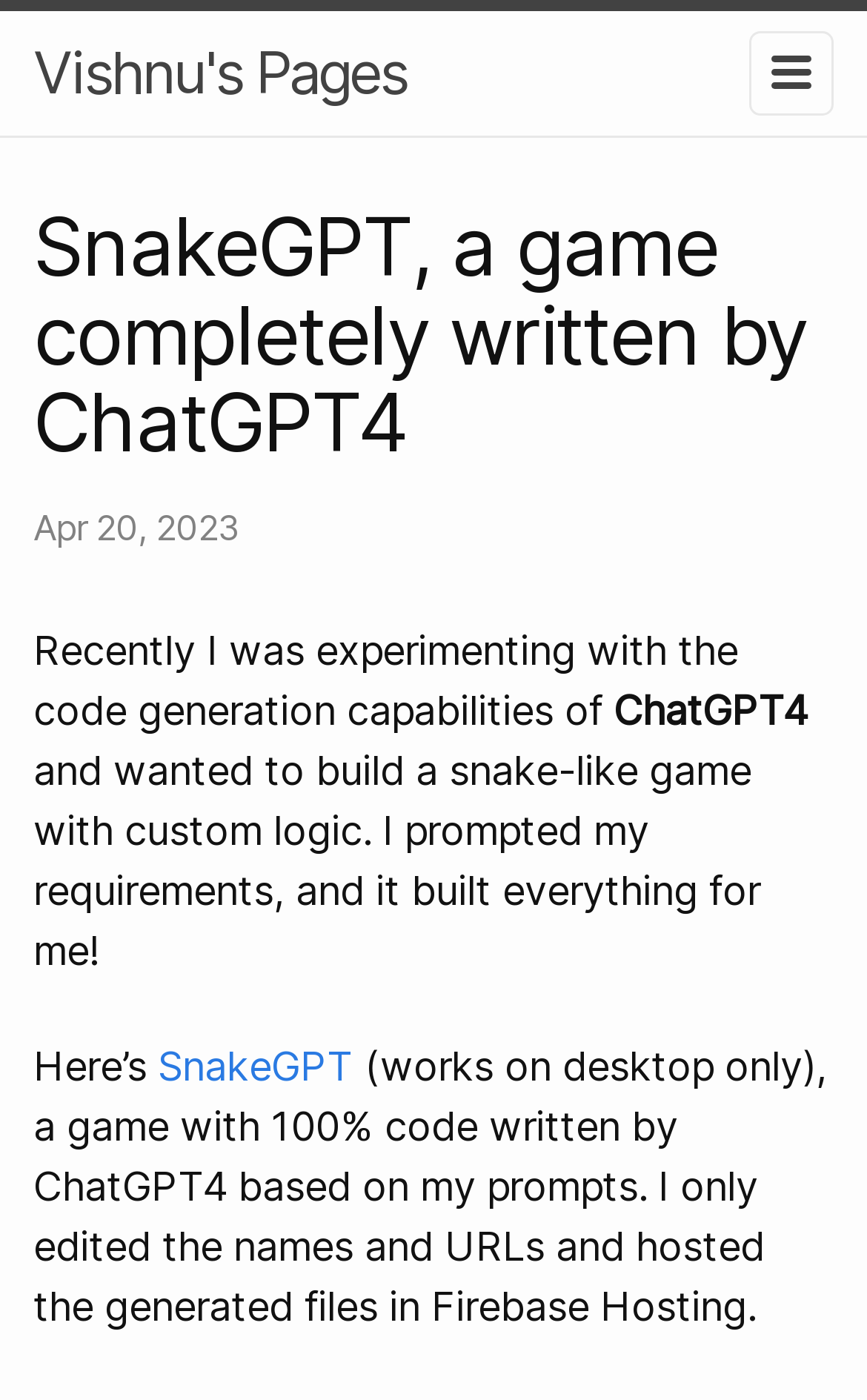What is the limitation of the game?
With the help of the image, please provide a detailed response to the question.

The text mentions that the game 'works on desktop only', indicating that it is not compatible with other devices such as mobile phones or tablets.